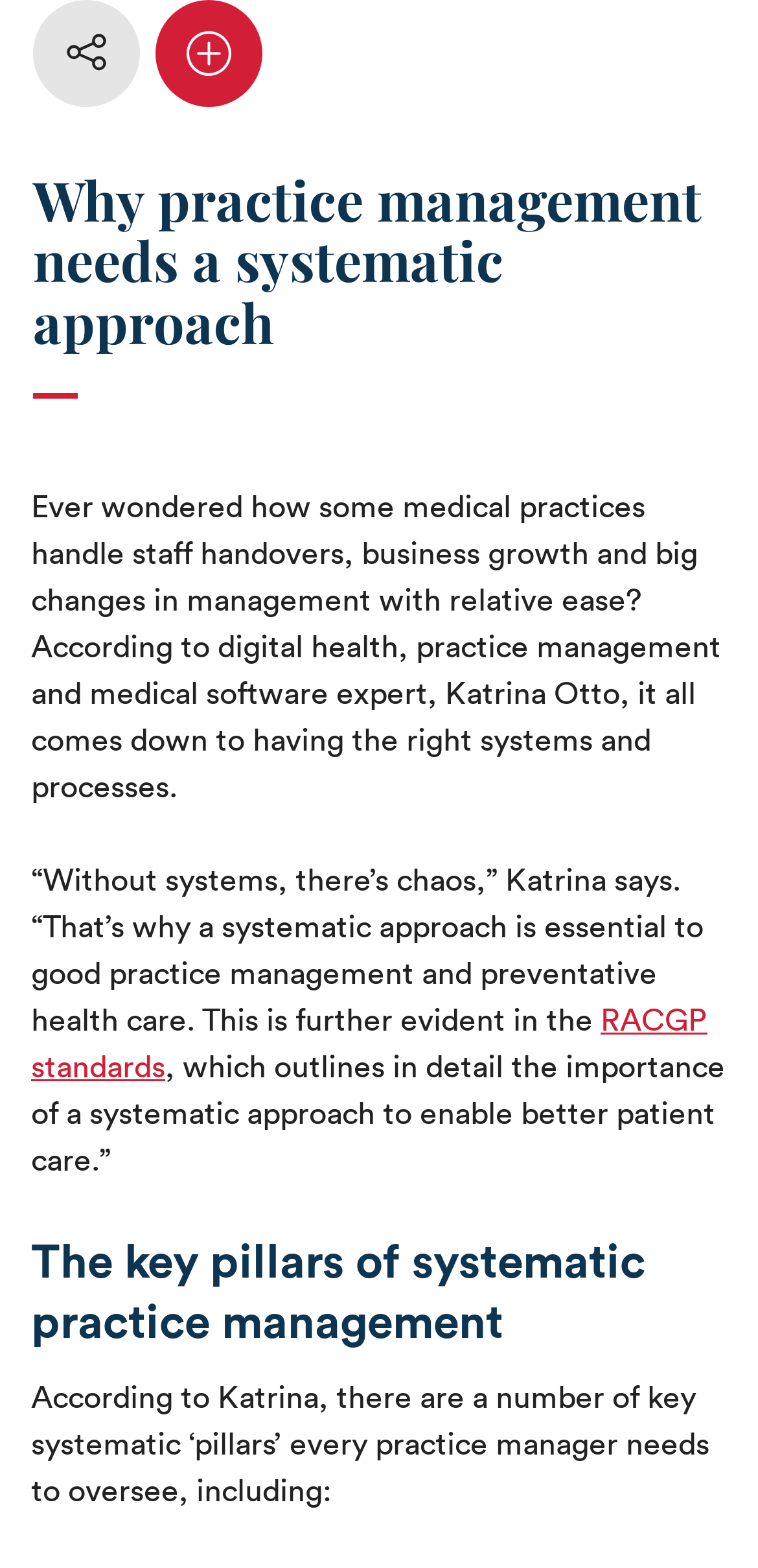Find and provide the bounding box coordinates for the UI element described with: "MedicalDirector.com".

[0.051, 0.243, 0.687, 0.296]